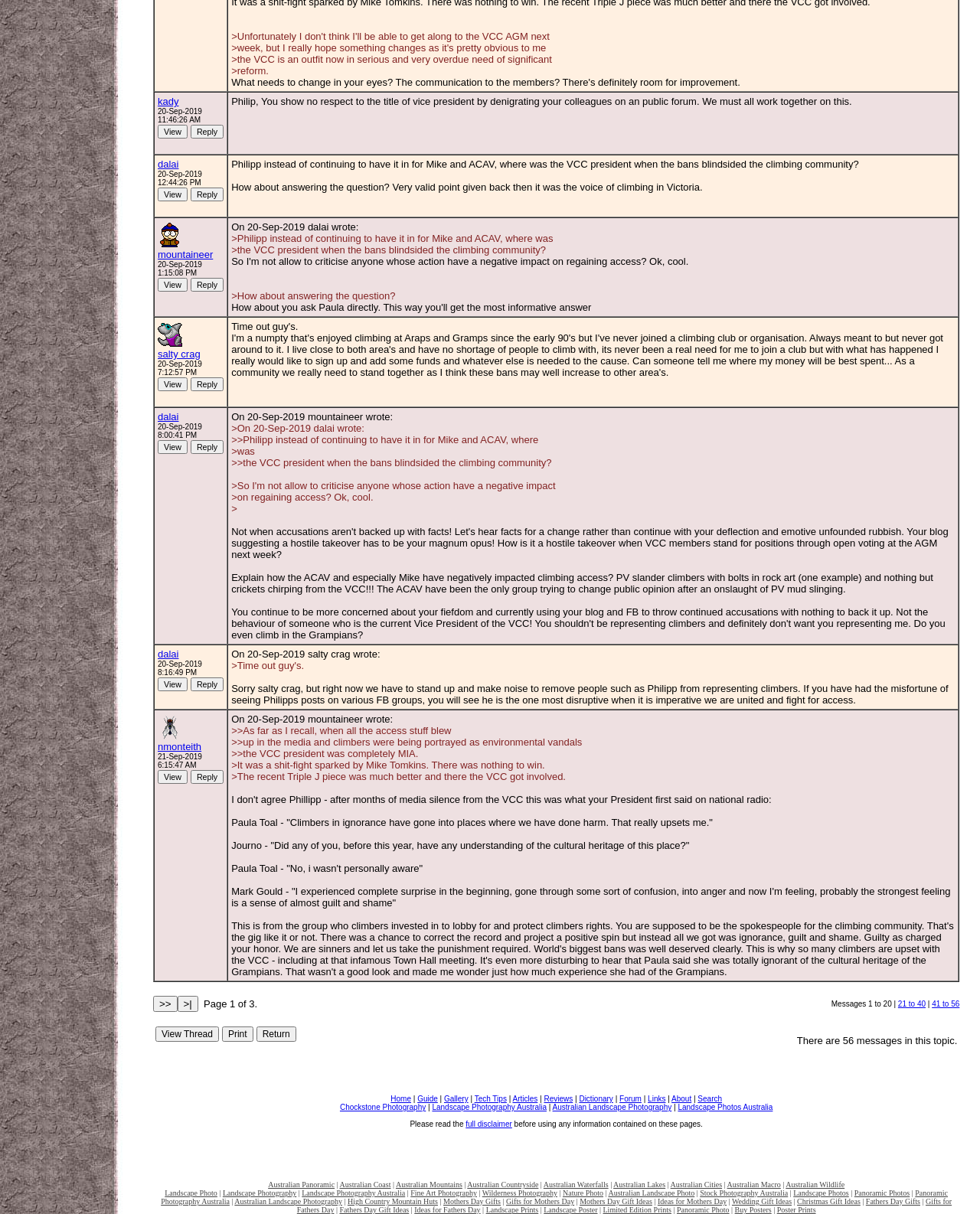Please examine the image and provide a detailed answer to the question: What is ACAV?

ACAV is mentioned in the conversation as an organization related to climbing, and it seems to be involved in the discussion about access to climbing areas. It is likely that ACAV stands for Australian Climbing Association of Victoria.